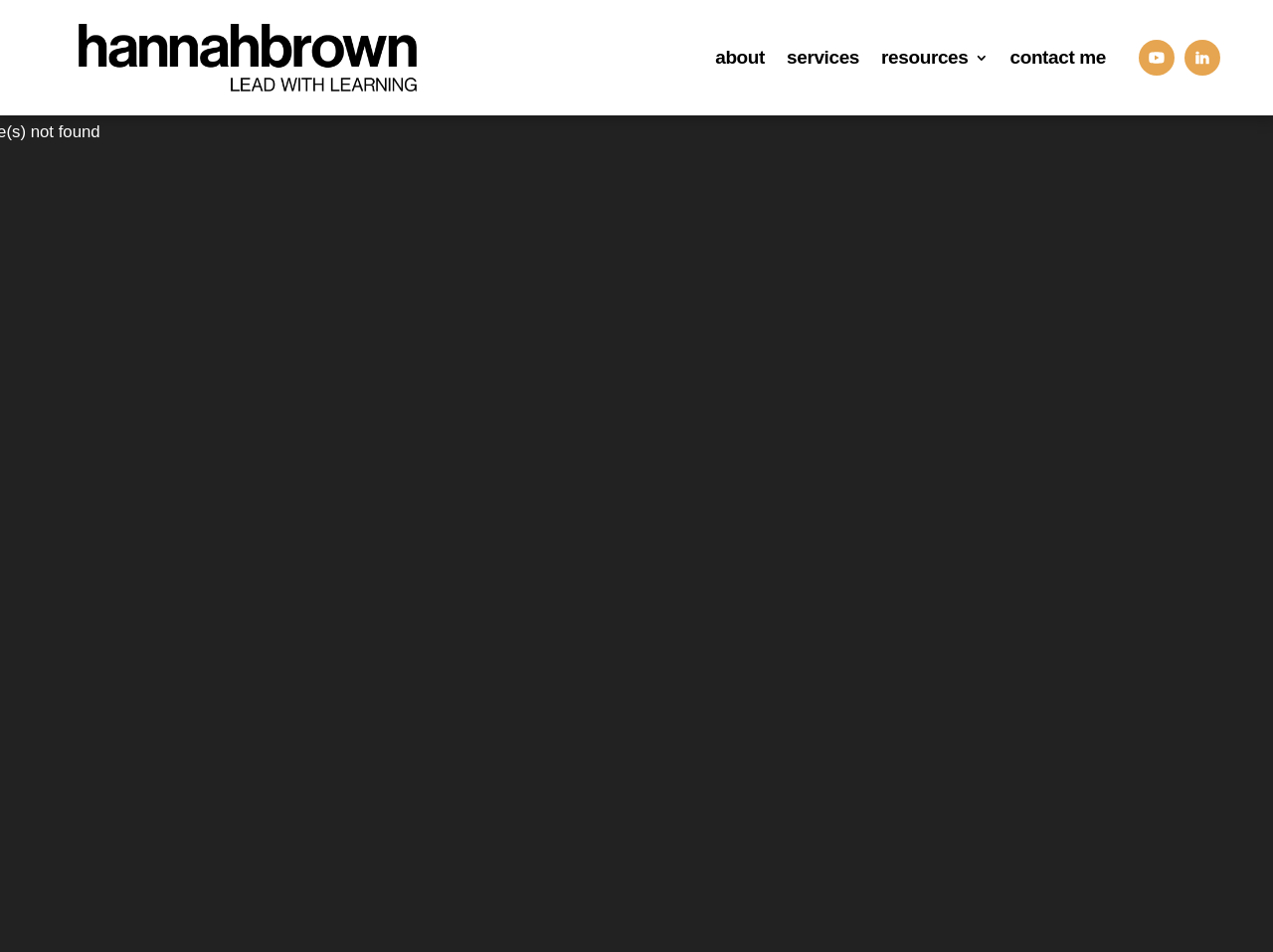Find the bounding box of the UI element described as follows: "Contact Me".

[0.793, 0.021, 0.869, 0.1]